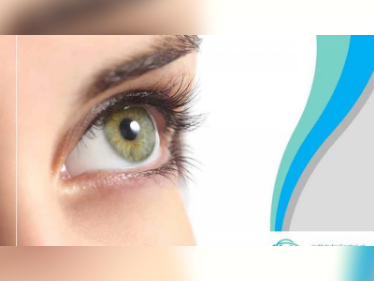What type of products are related to the Global Vision Care Market?
Based on the image, respond with a single word or phrase.

Spectacle lenses and contact lenses